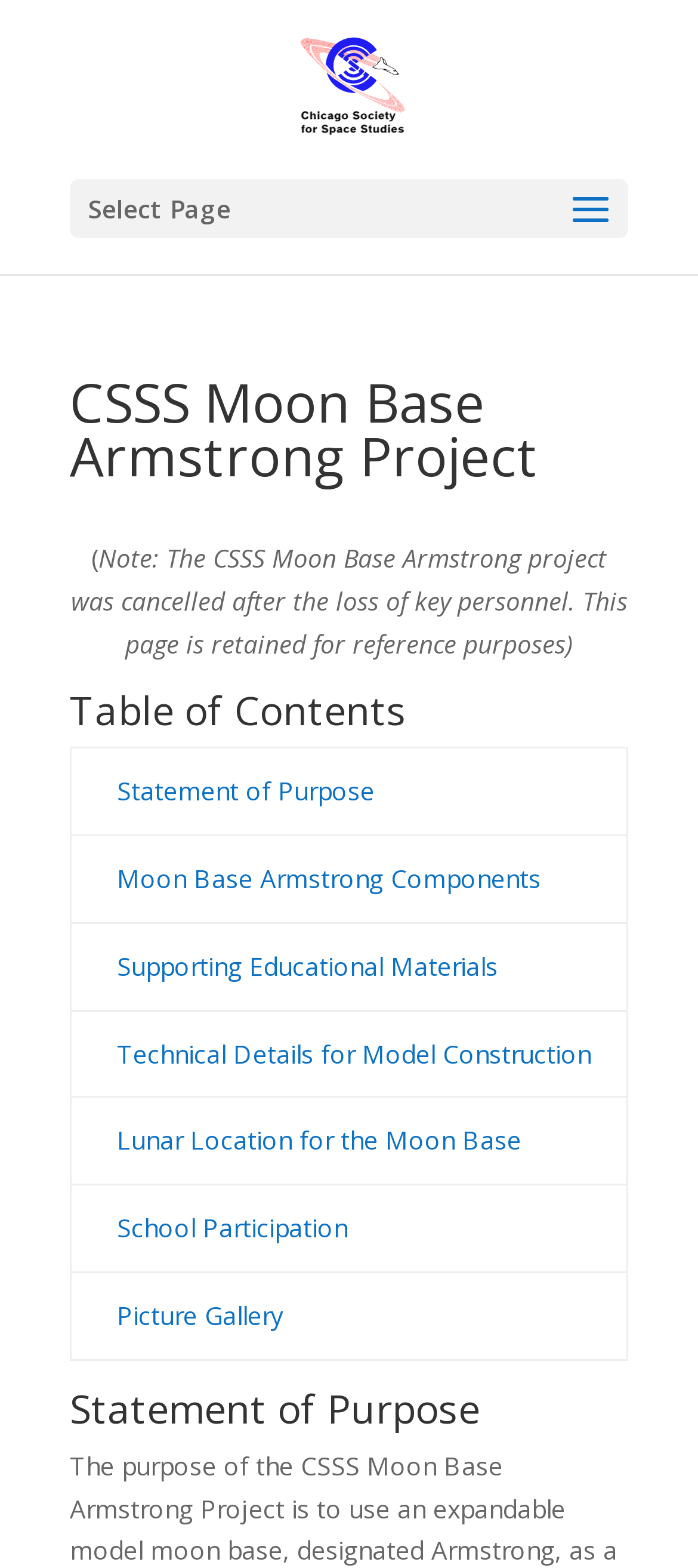Find the bounding box of the element with the following description: "Supporting Educational Materials". The coordinates must be four float numbers between 0 and 1, formatted as [left, top, right, bottom].

[0.167, 0.605, 0.714, 0.627]